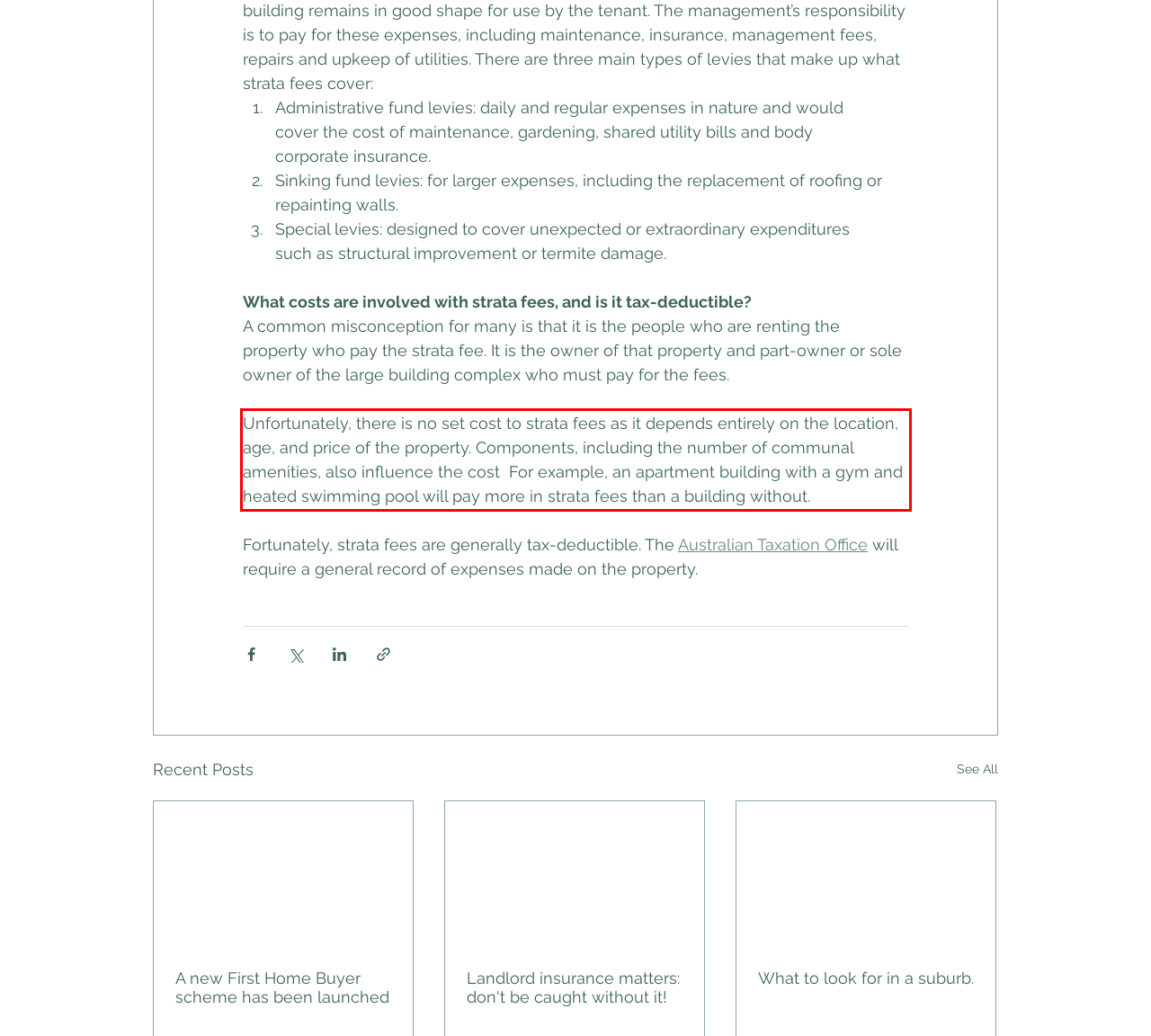Given a webpage screenshot, identify the text inside the red bounding box using OCR and extract it.

Unfortunately, there is no set cost to strata fees as it depends entirely on the location, age, and price of the property. Components, including the number of communal amenities, also influence the cost For example, an apartment building with a gym and heated swimming pool will pay more in strata fees than a building without.